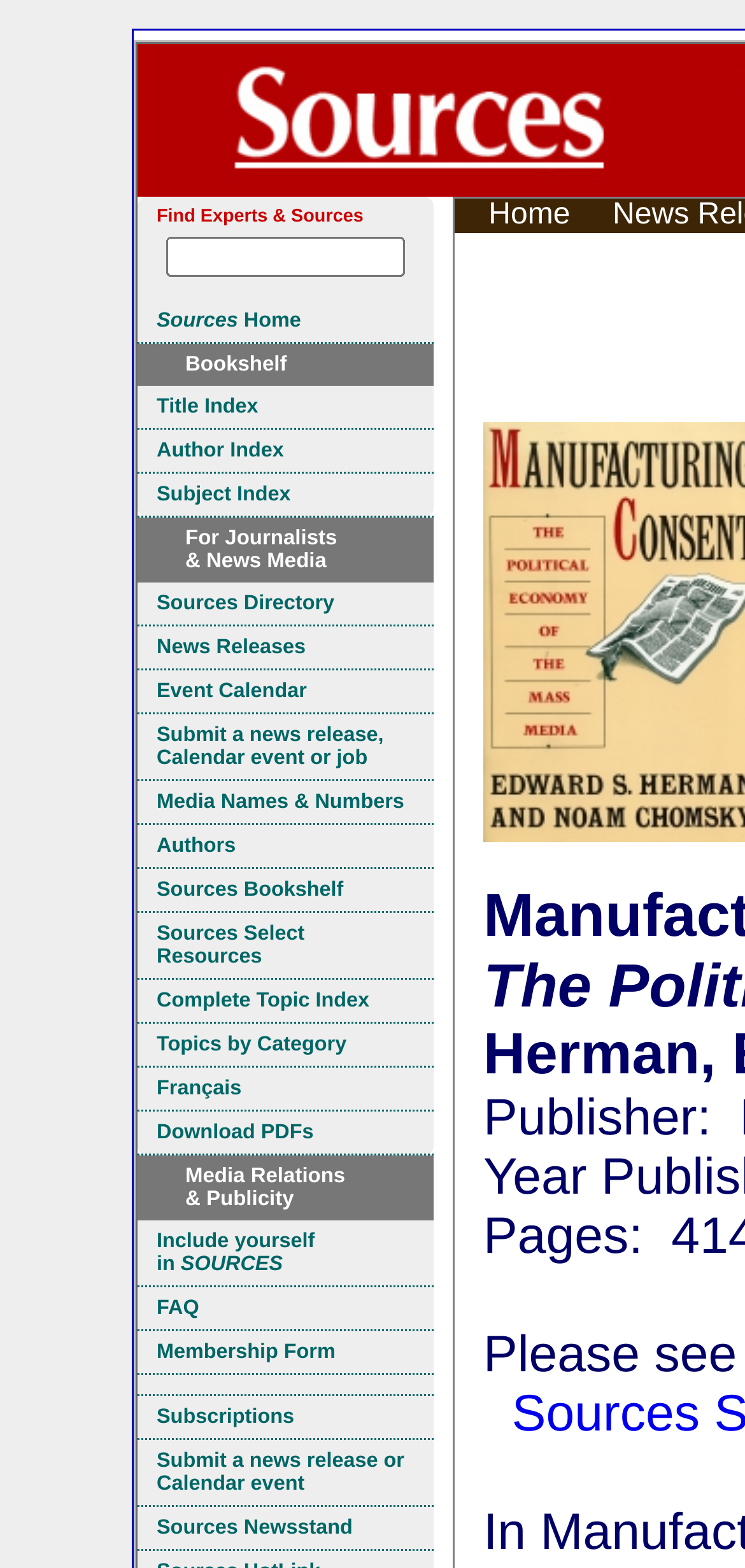Please mark the clickable region by giving the bounding box coordinates needed to complete this instruction: "browse books by title".

[0.185, 0.246, 0.582, 0.274]